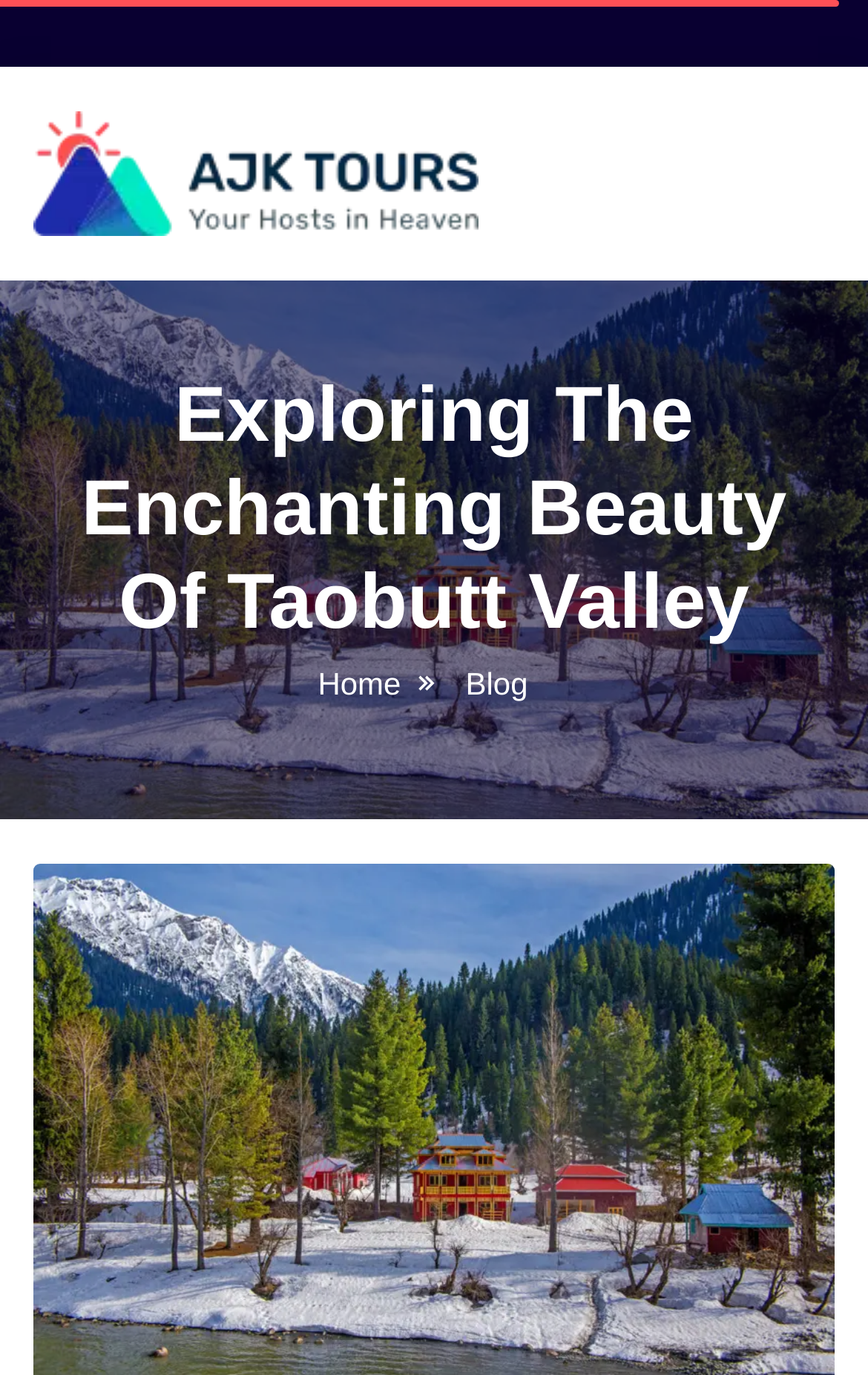Using the format (top-left x, top-left y, bottom-right x, bottom-right y), and given the element description, identify the bounding box coordinates within the screenshot: alt="MJ"

[0.038, 0.073, 0.551, 0.18]